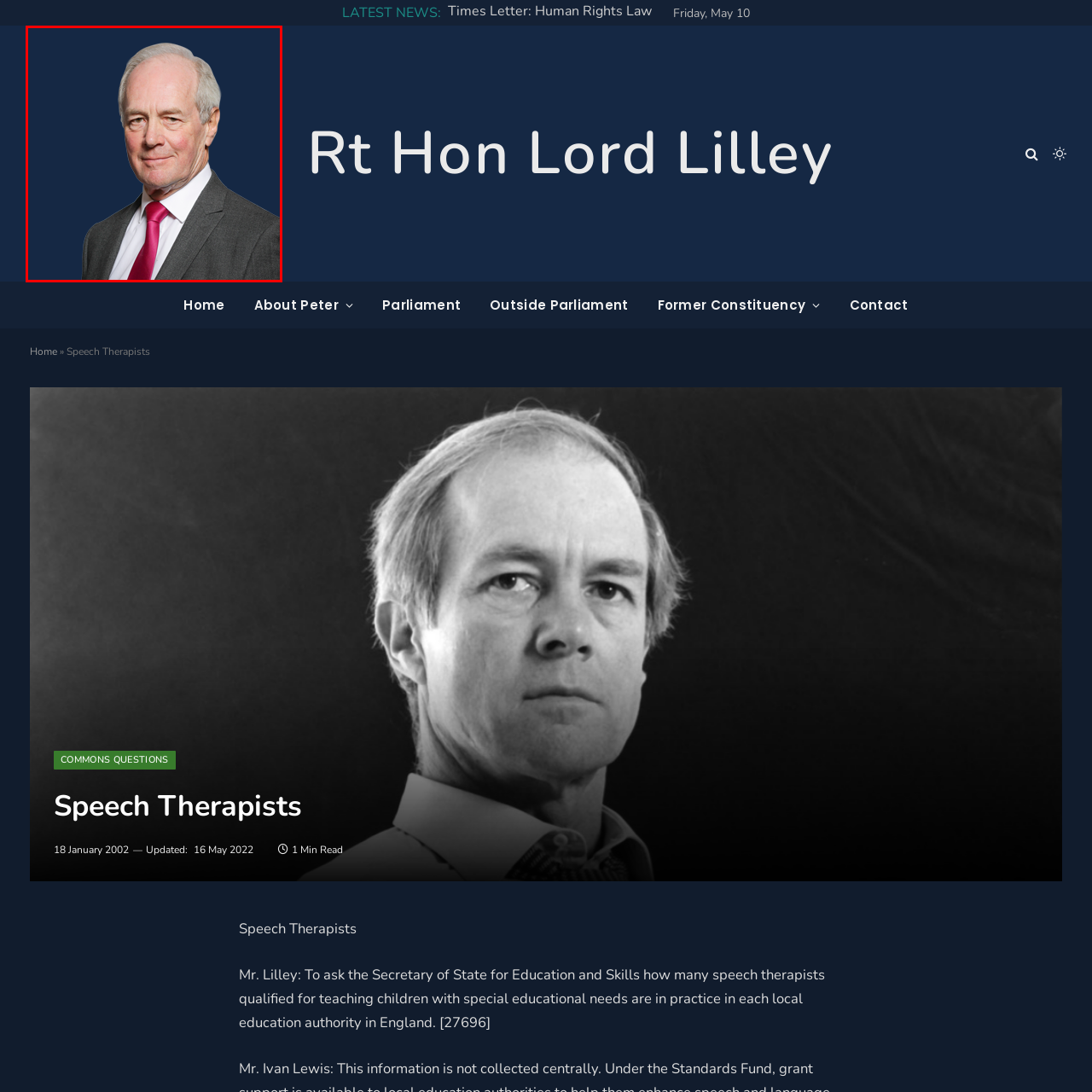What is Lord Lilley's attire?
Observe the image inside the red bounding box carefully and formulate a detailed answer based on what you can infer from the visual content.

According to the caption, Lord Lilley is dressed in a formal grey suit, which is complemented by a crisp white shirt and a distinctive pink tie.